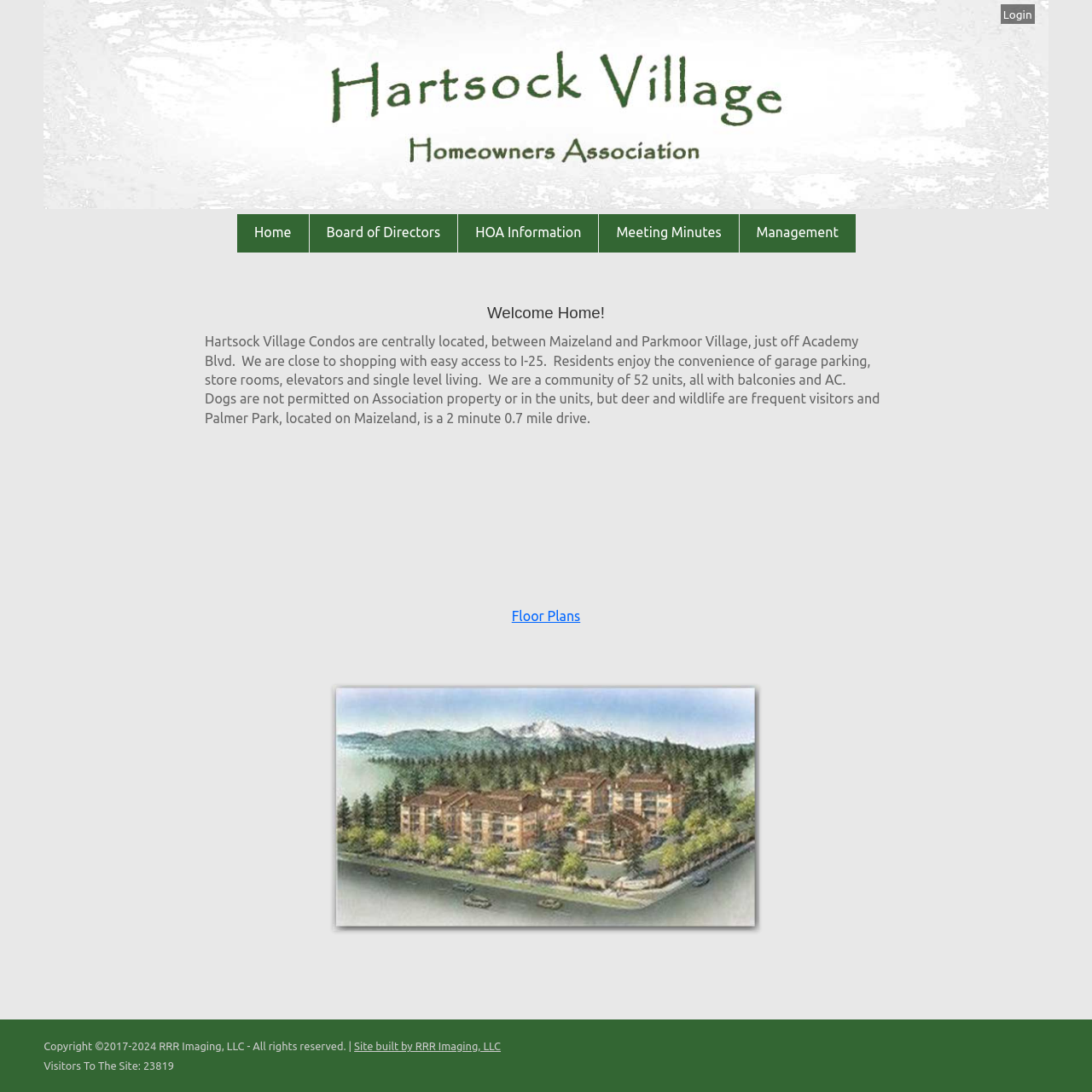Kindly provide the bounding box coordinates of the section you need to click on to fulfill the given instruction: "Go to the Home page".

[0.217, 0.196, 0.282, 0.231]